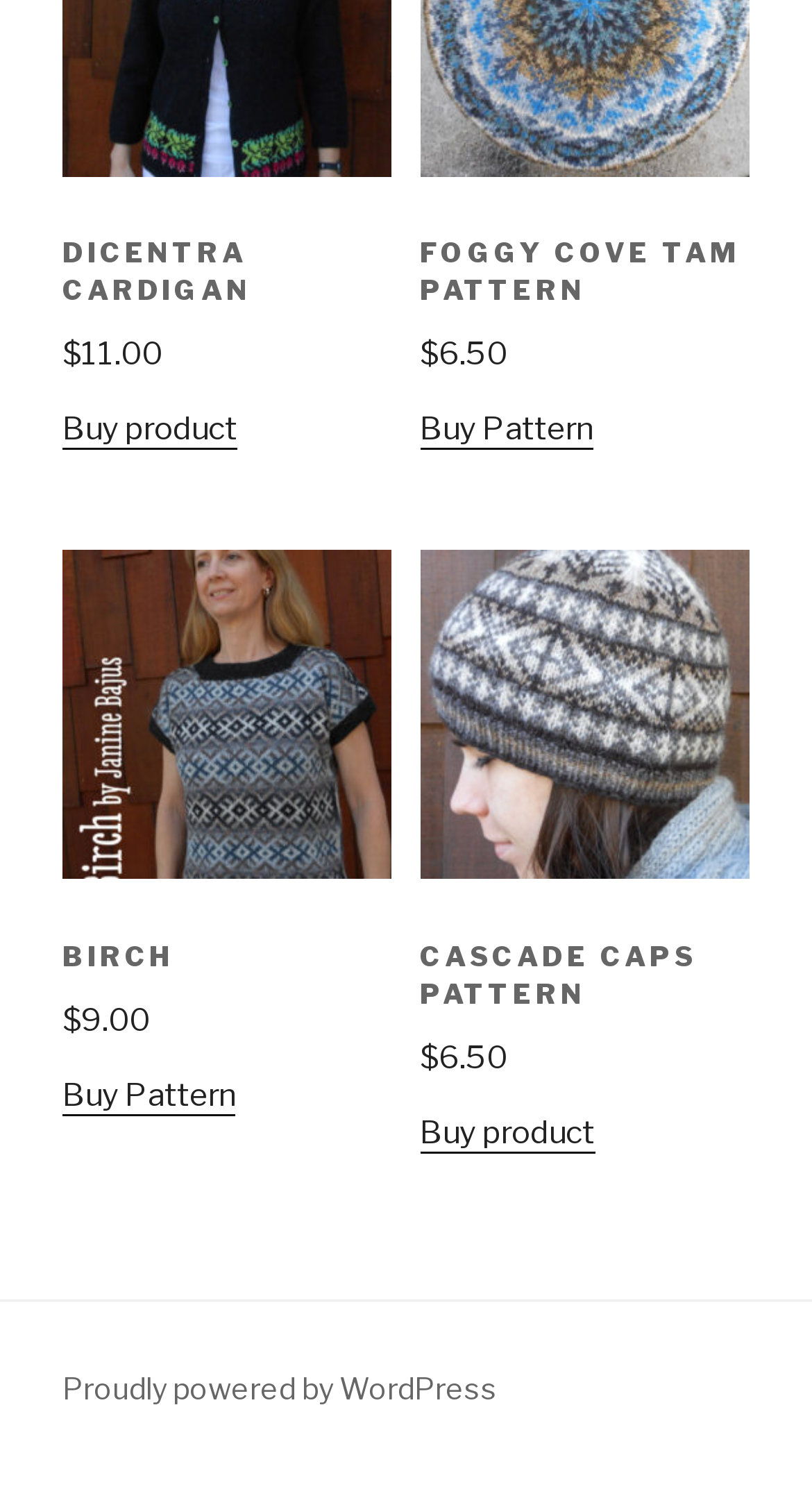Locate the bounding box coordinates of the element's region that should be clicked to carry out the following instruction: "Purchase Birch". The coordinates need to be four float numbers between 0 and 1, i.e., [left, top, right, bottom].

[0.077, 0.571, 0.483, 0.703]